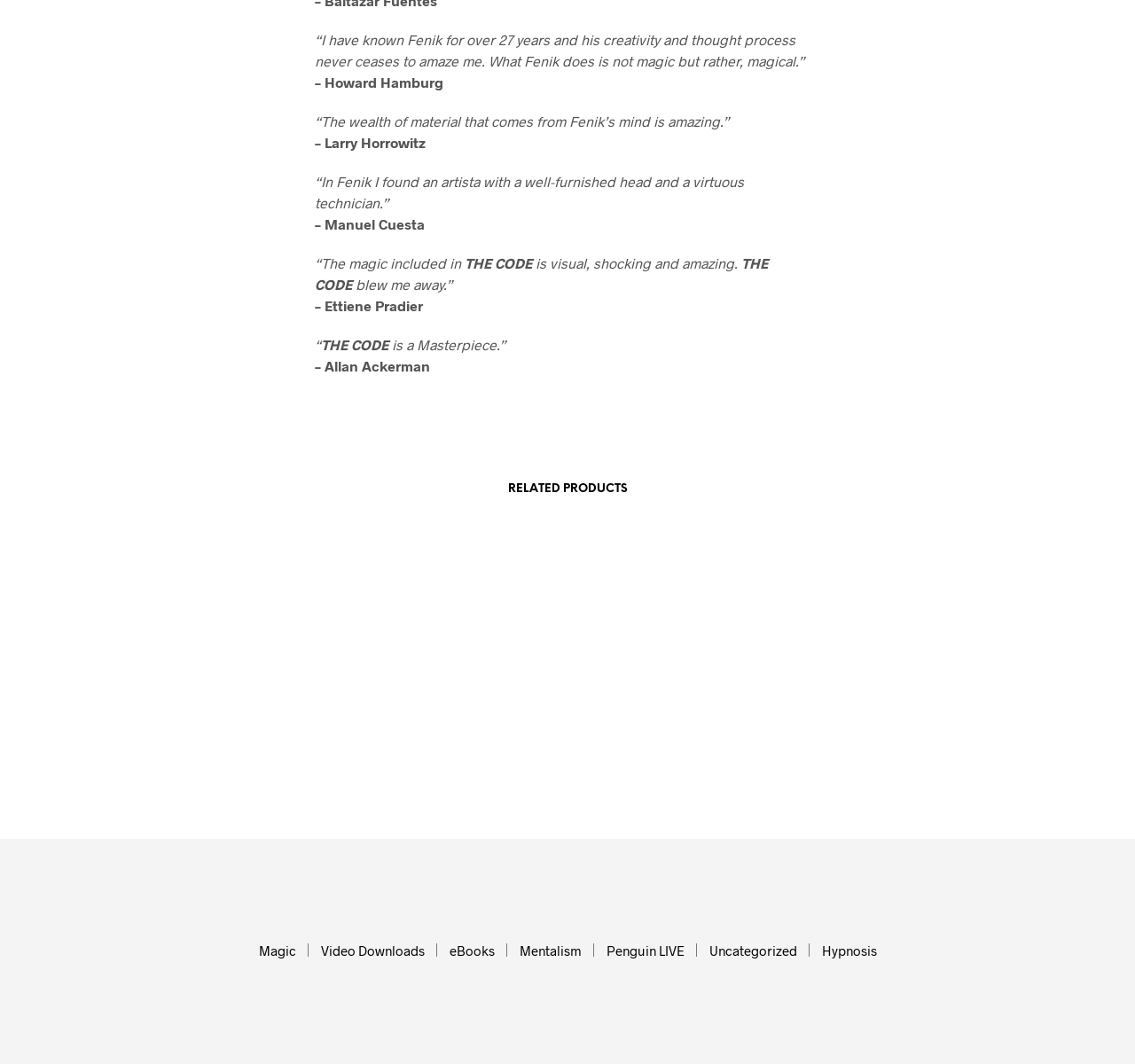Provide a brief response to the question using a single word or phrase: 
What is the price of 'TRU Xtreme by Menny Lindenfeld'?

$3.99